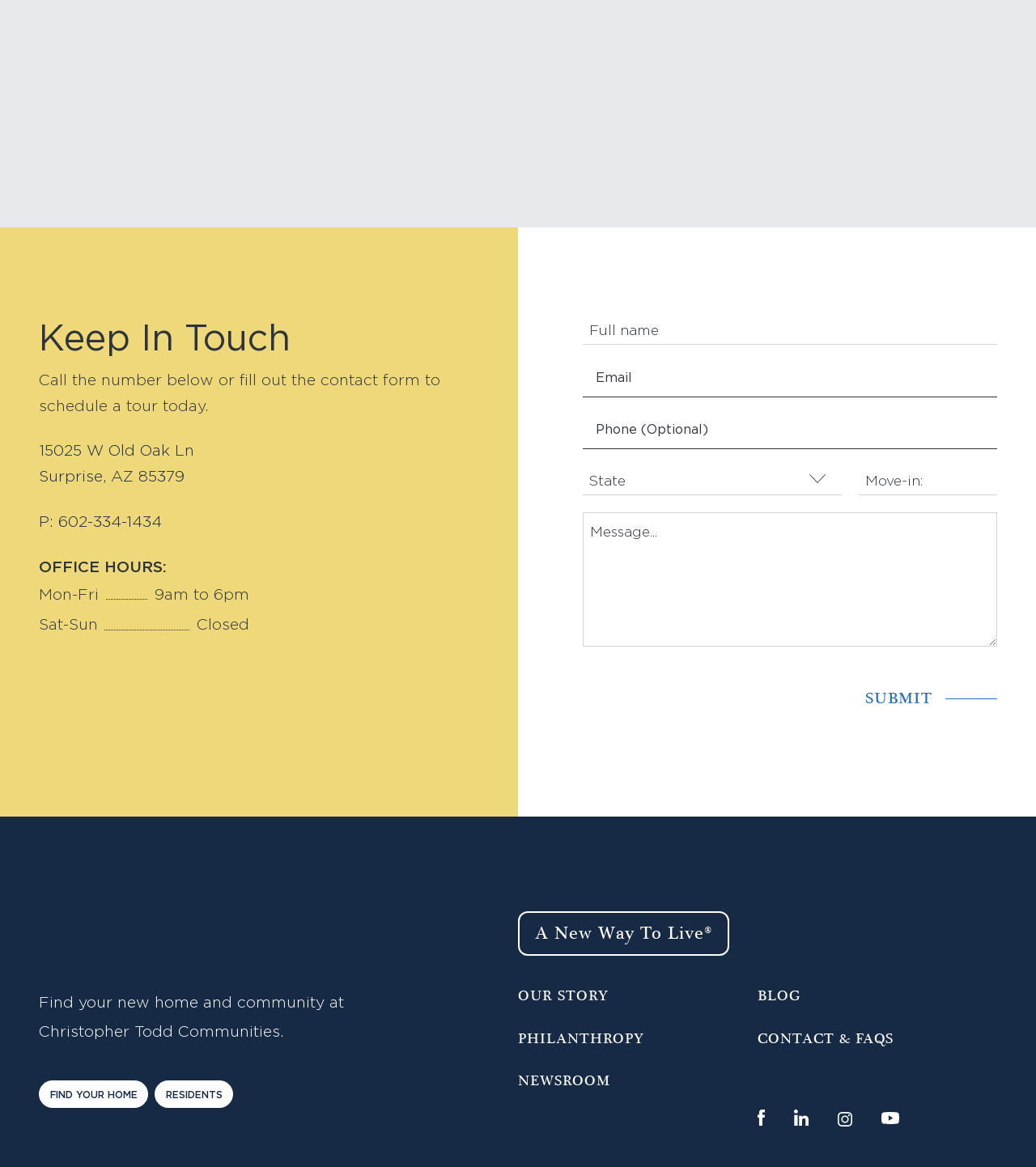What is the phone number to call for a tour?
Deliver a detailed and extensive answer to the question.

I found the phone number 'P: 602-334-1434' listed below the address '15025 W Old Oak Ln Surprise, AZ 85379'.